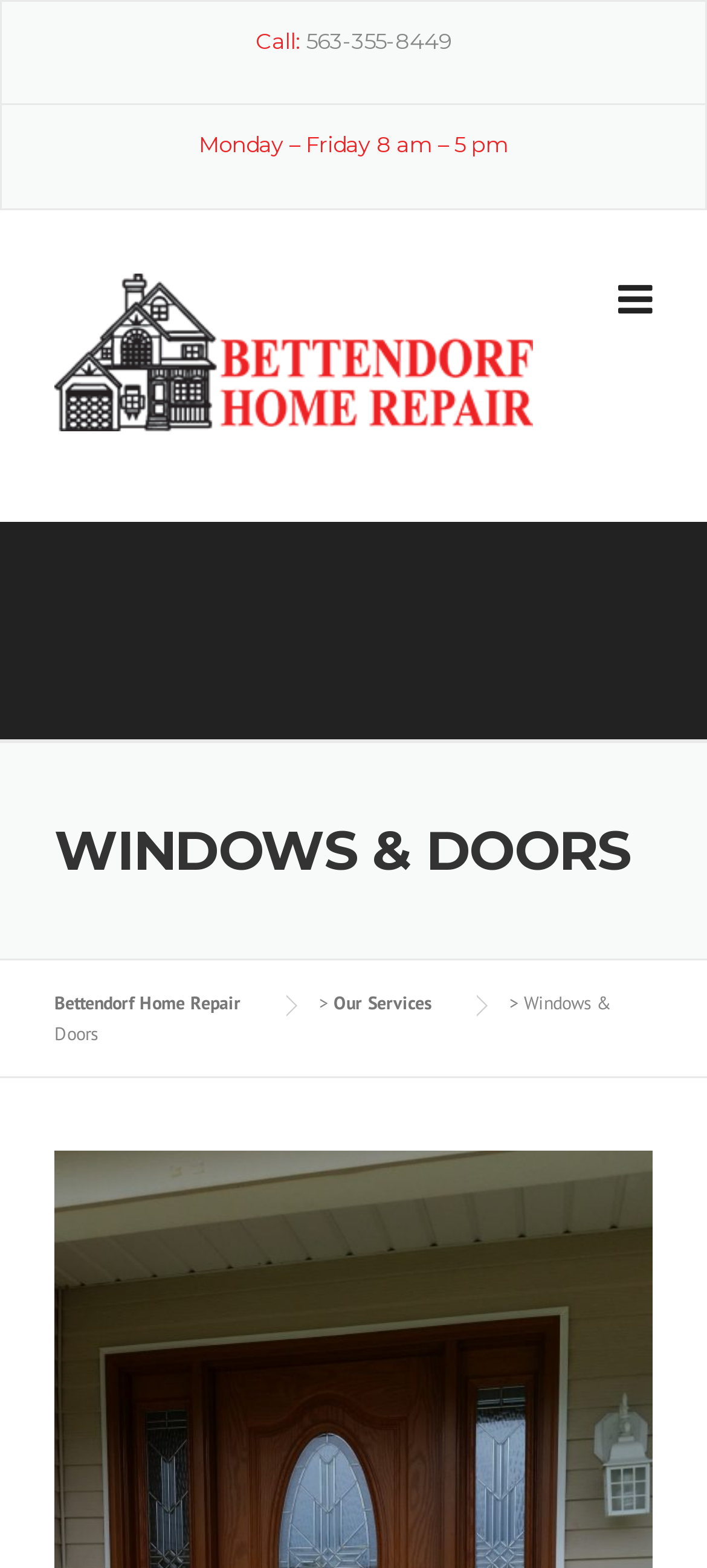Identify the bounding box for the UI element described as: "Bettendorf Home Repair". Ensure the coordinates are four float numbers between 0 and 1, formatted as [left, top, right, bottom].

[0.077, 0.632, 0.392, 0.647]